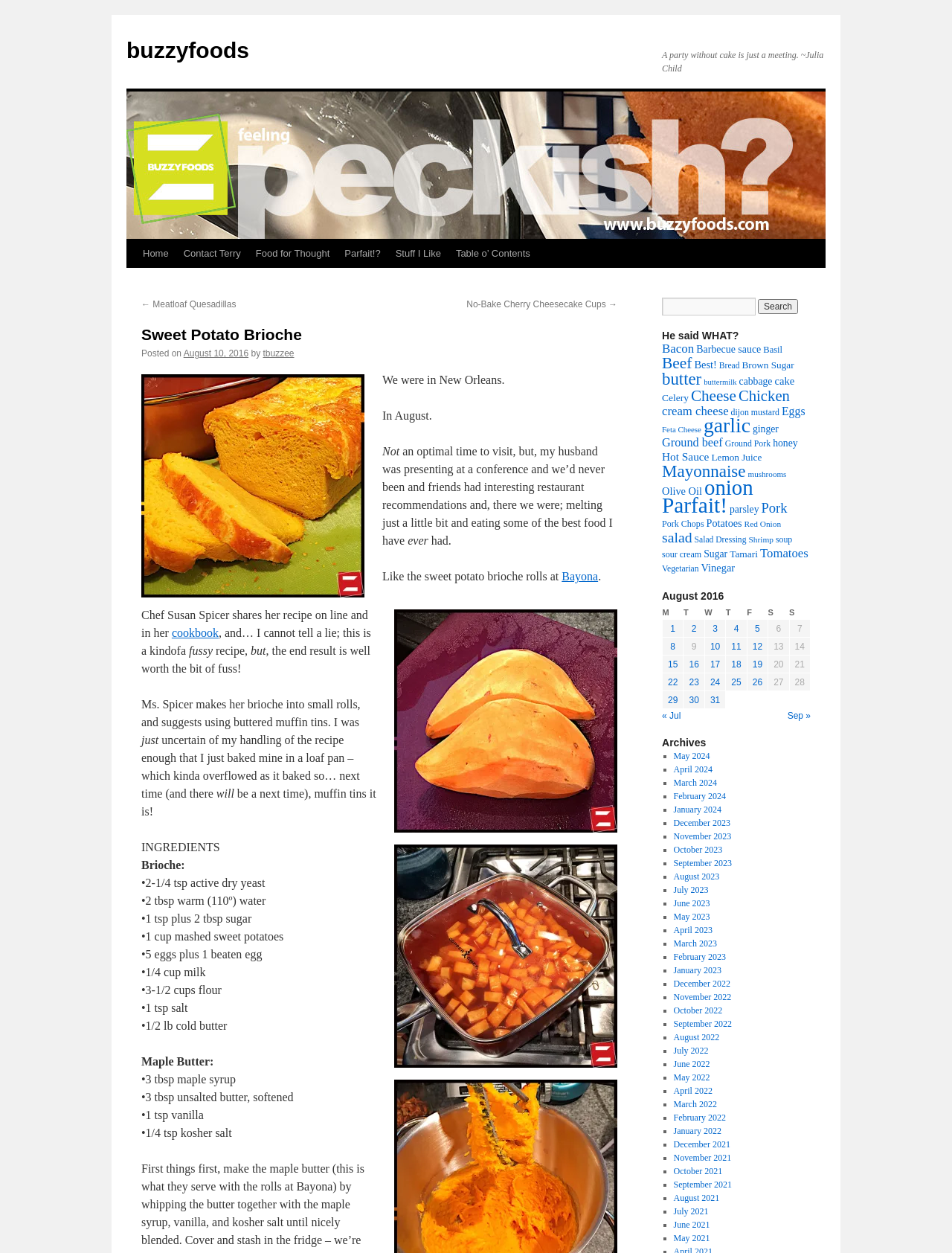What is the name of the recipe?
Using the details from the image, give an elaborate explanation to answer the question.

The name of the recipe can be found in the heading element with the text 'Sweet Potato Brioche'.